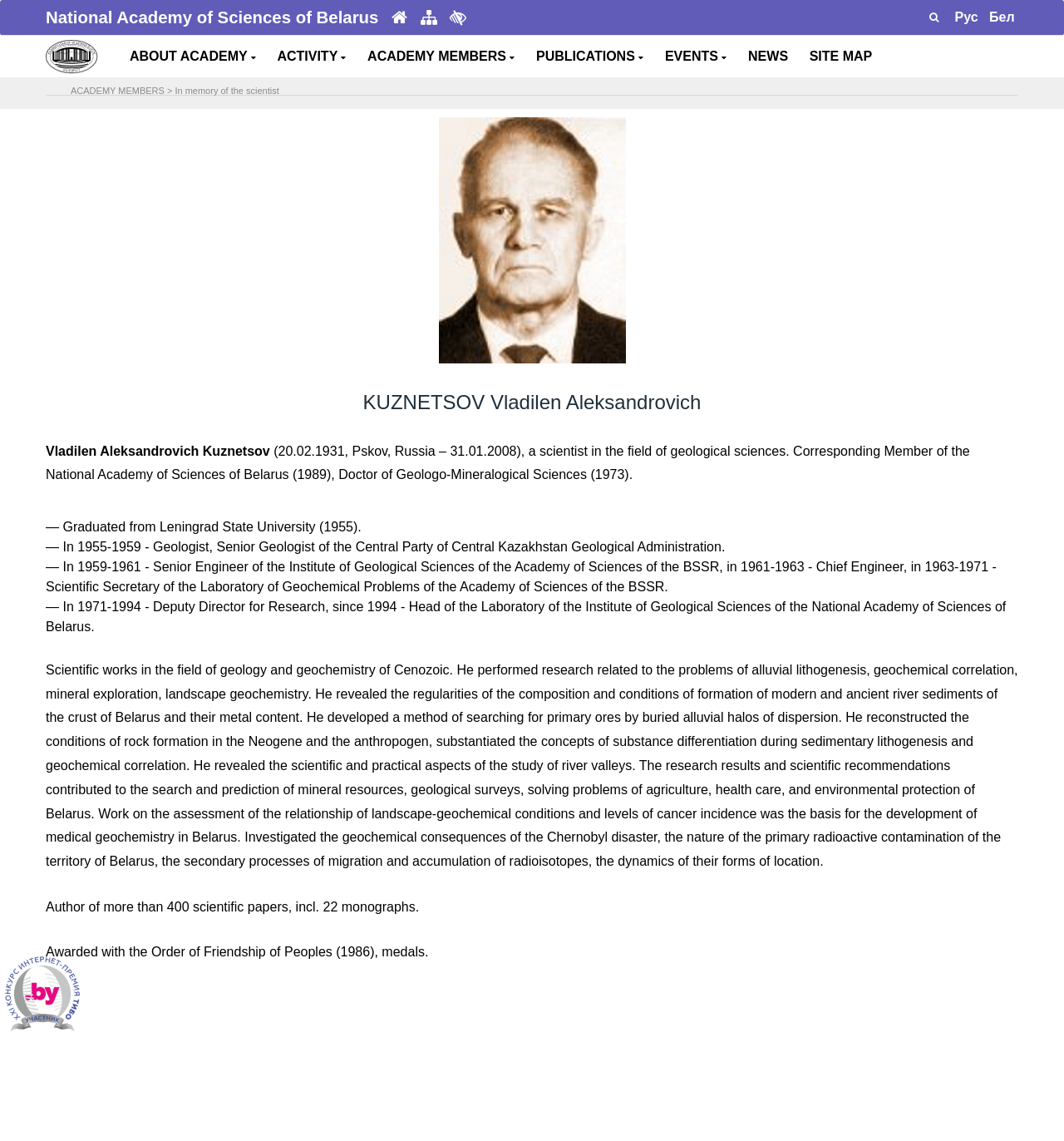Specify the bounding box coordinates of the element's area that should be clicked to execute the given instruction: "Click the link to learn more about the National Academy of Sciences of Belarus". The coordinates should be four float numbers between 0 and 1, i.e., [left, top, right, bottom].

[0.043, 0.007, 0.356, 0.023]